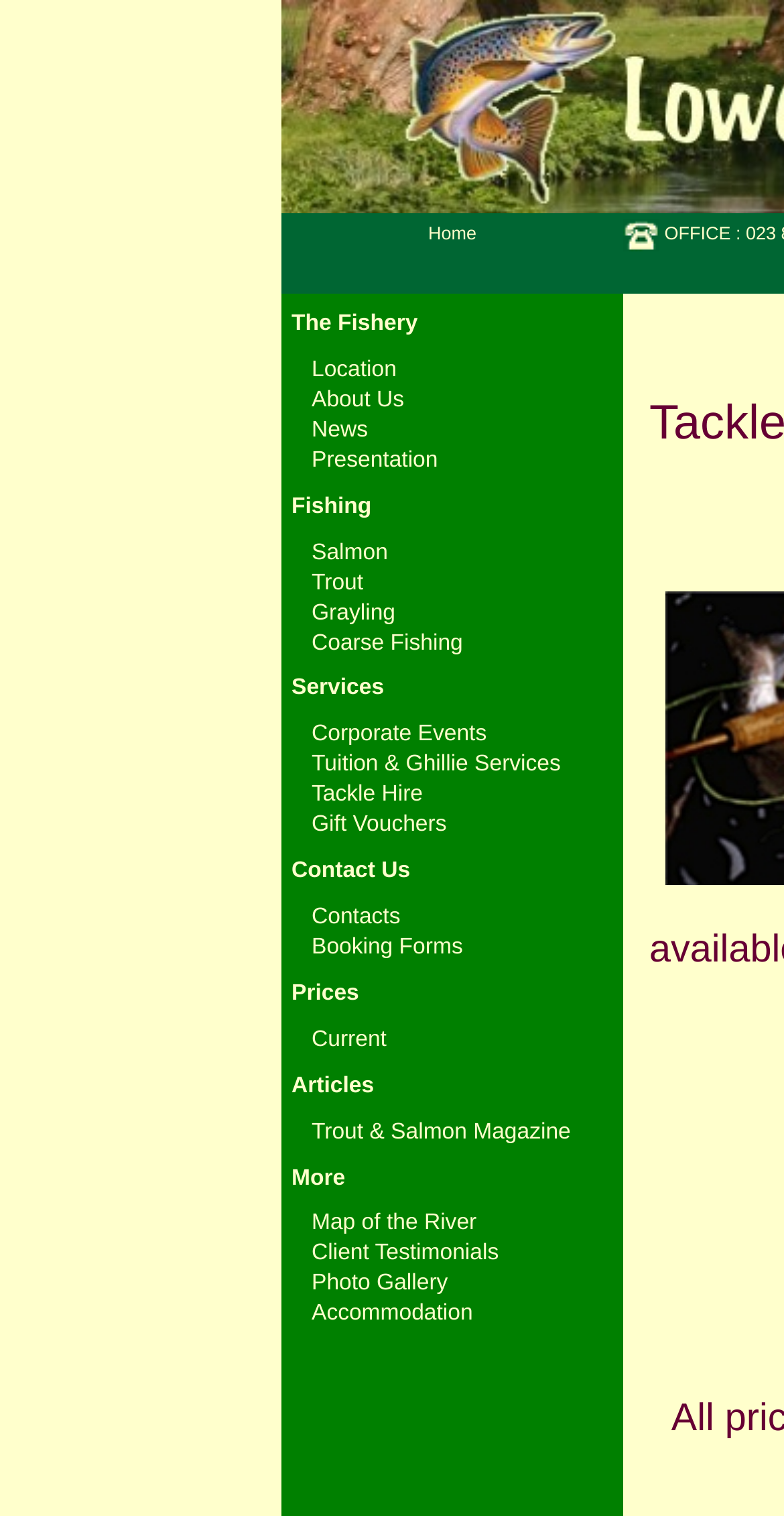Bounding box coordinates are specified in the format (top-left x, top-left y, bottom-right x, bottom-right y). All values are floating point numbers bounded between 0 and 1. Please provide the bounding box coordinate of the region this sentence describes: Tuition & Ghillie Services

[0.359, 0.495, 0.795, 0.515]